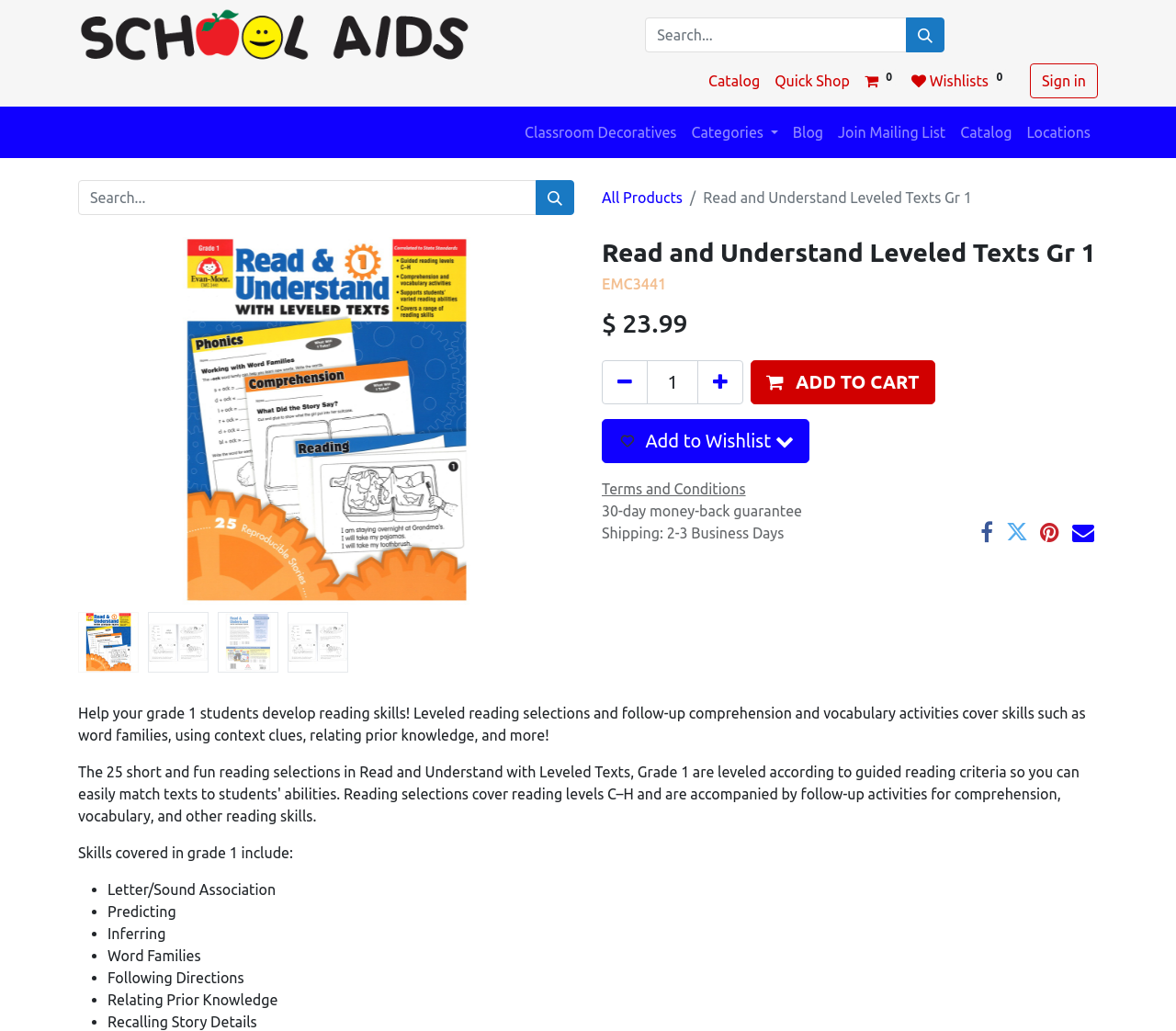Please determine the bounding box coordinates of the area that needs to be clicked to complete this task: 'View product details'. The coordinates must be four float numbers between 0 and 1, formatted as [left, top, right, bottom].

[0.598, 0.184, 0.826, 0.2]